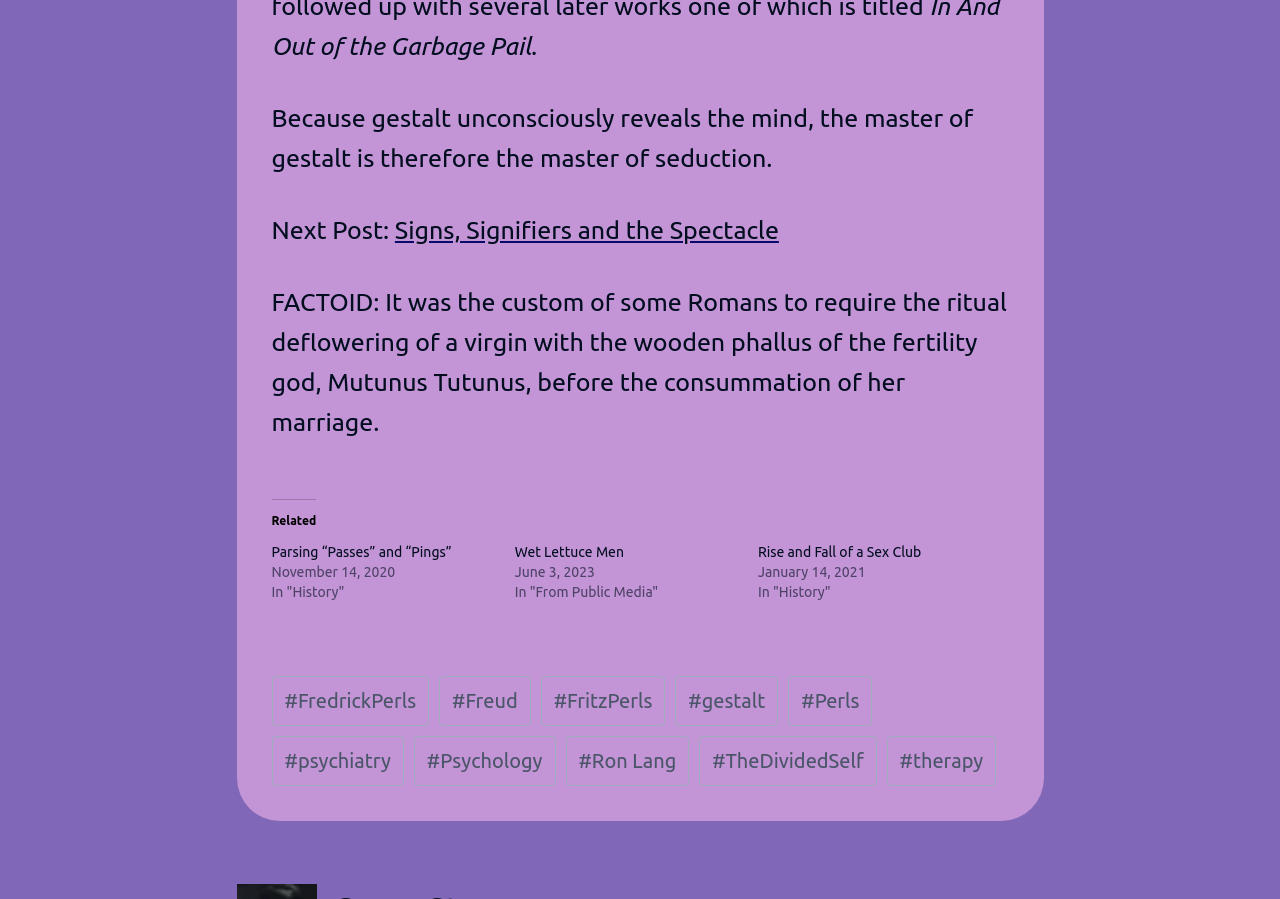Please find the bounding box coordinates of the element that must be clicked to perform the given instruction: "Click on the link 'Rise and Fall of a Sex Club'". The coordinates should be four float numbers from 0 to 1, i.e., [left, top, right, bottom].

[0.592, 0.605, 0.72, 0.623]